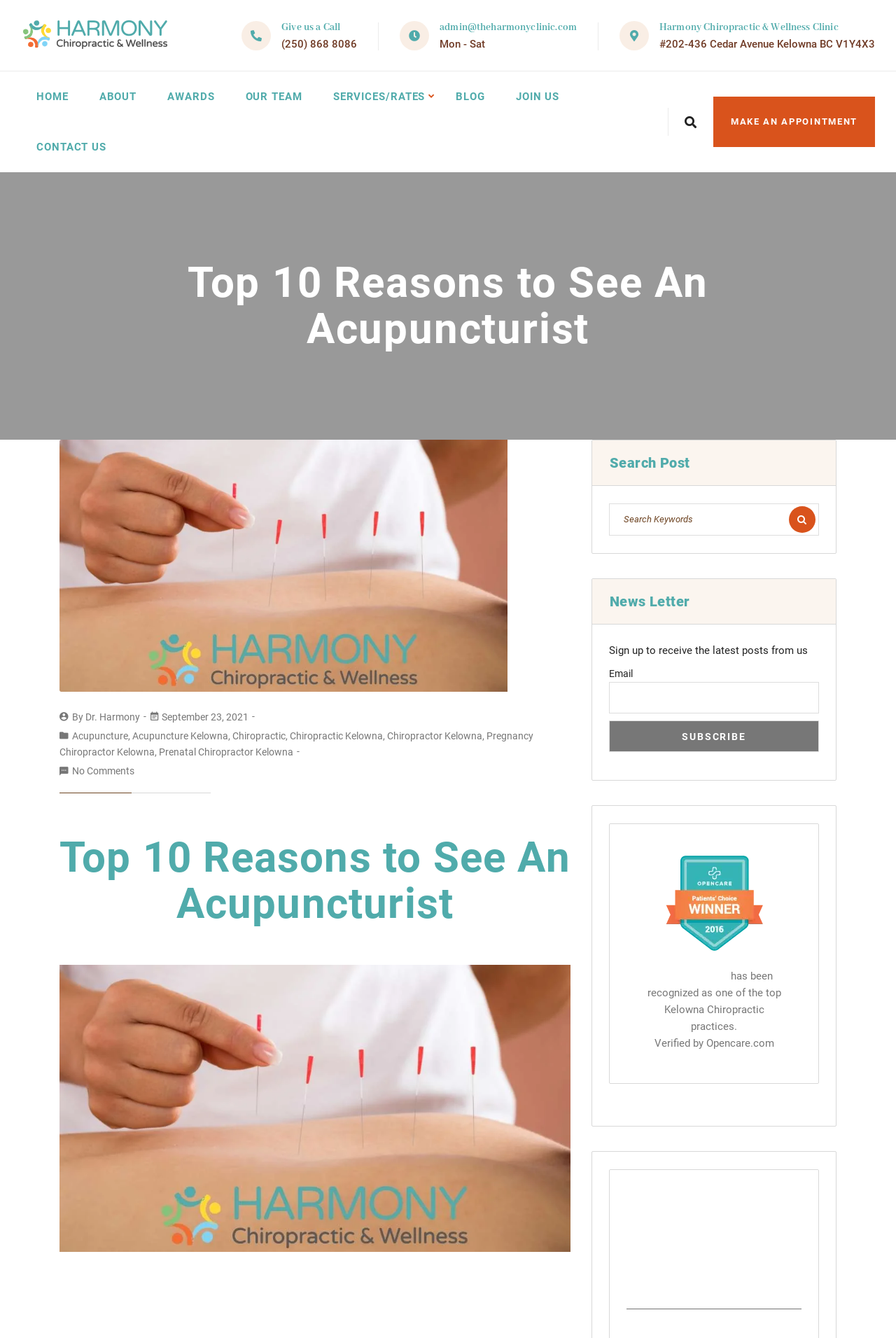Identify the bounding box coordinates for the region to click in order to carry out this instruction: "Make an appointment". Provide the coordinates using four float numbers between 0 and 1, formatted as [left, top, right, bottom].

[0.796, 0.072, 0.977, 0.11]